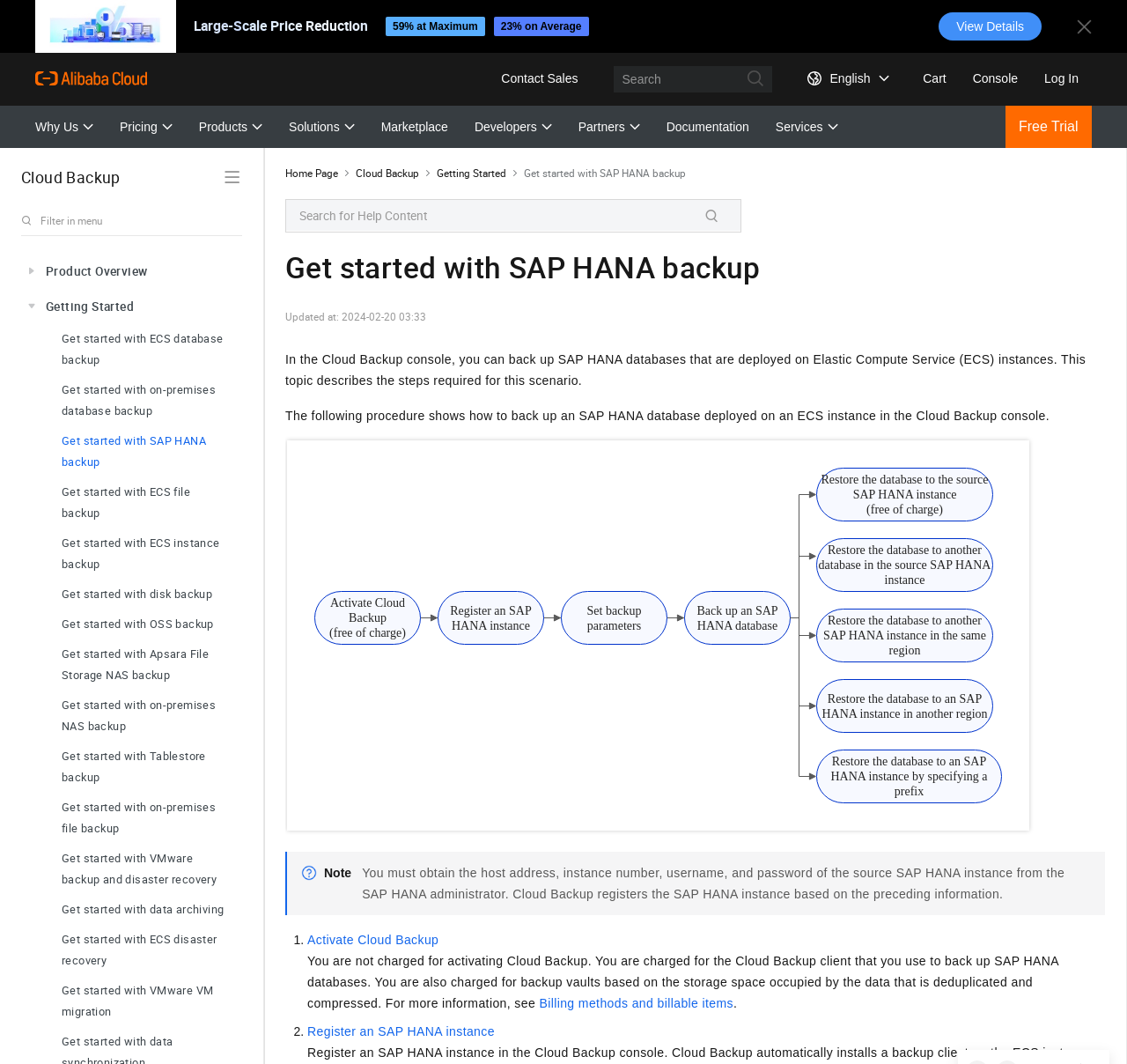Could you specify the bounding box coordinates for the clickable section to complete the following instruction: "Search for Help Content"?

[0.266, 0.196, 0.379, 0.209]